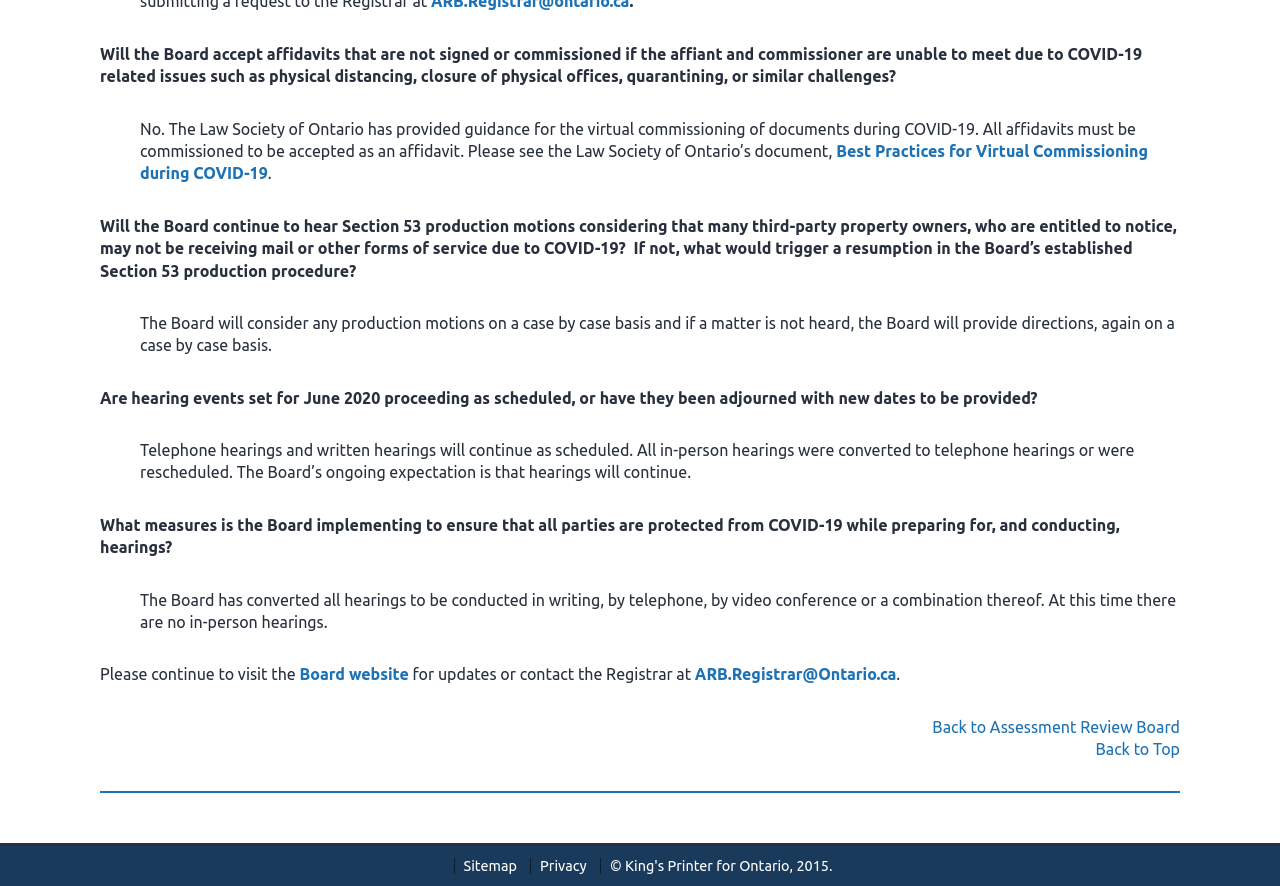Provide a one-word or short-phrase response to the question:
What is the status of in-person hearings scheduled for June 2020?

Converted or rescheduled